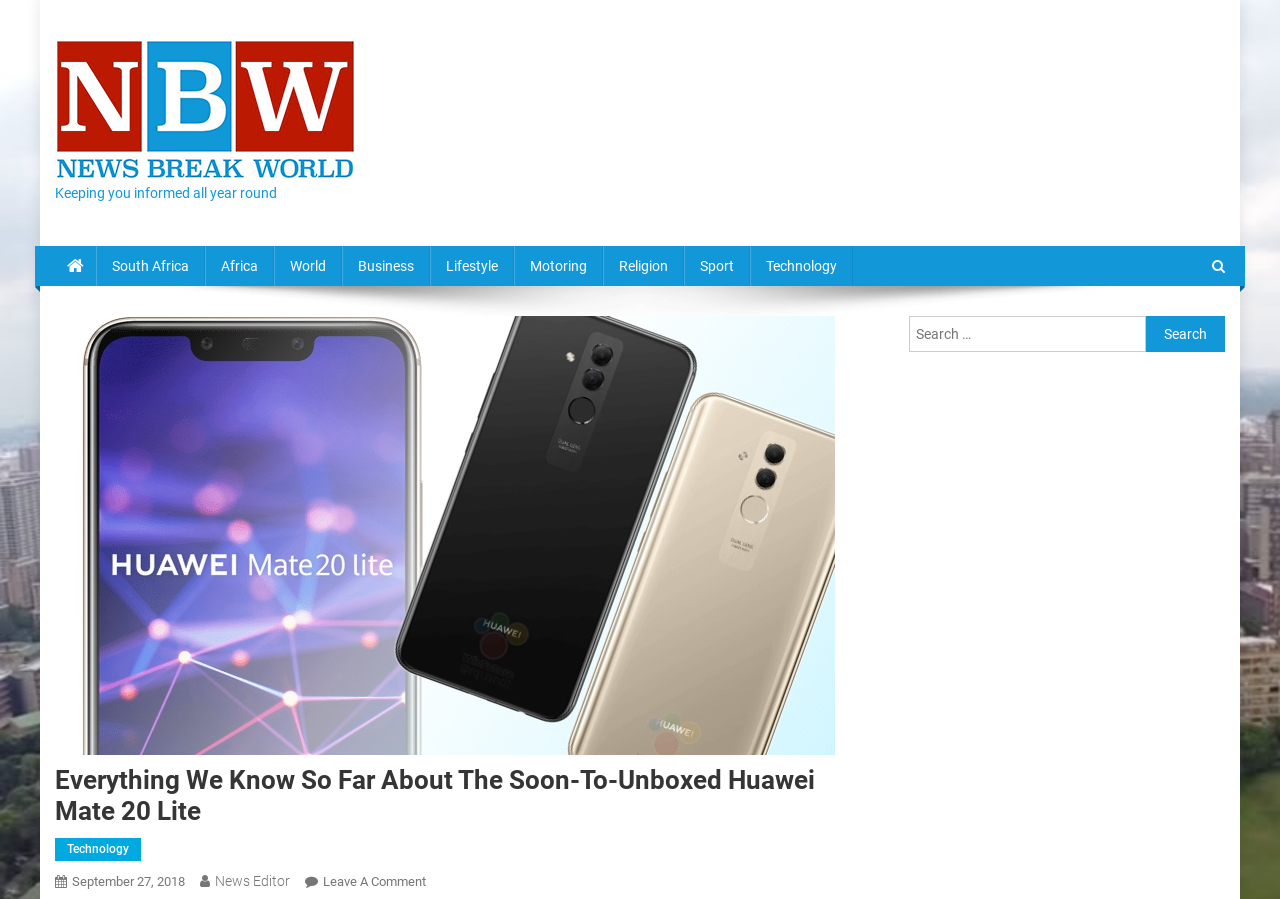Highlight the bounding box coordinates of the element you need to click to perform the following instruction: "Read the news from South Africa."

[0.075, 0.274, 0.16, 0.318]